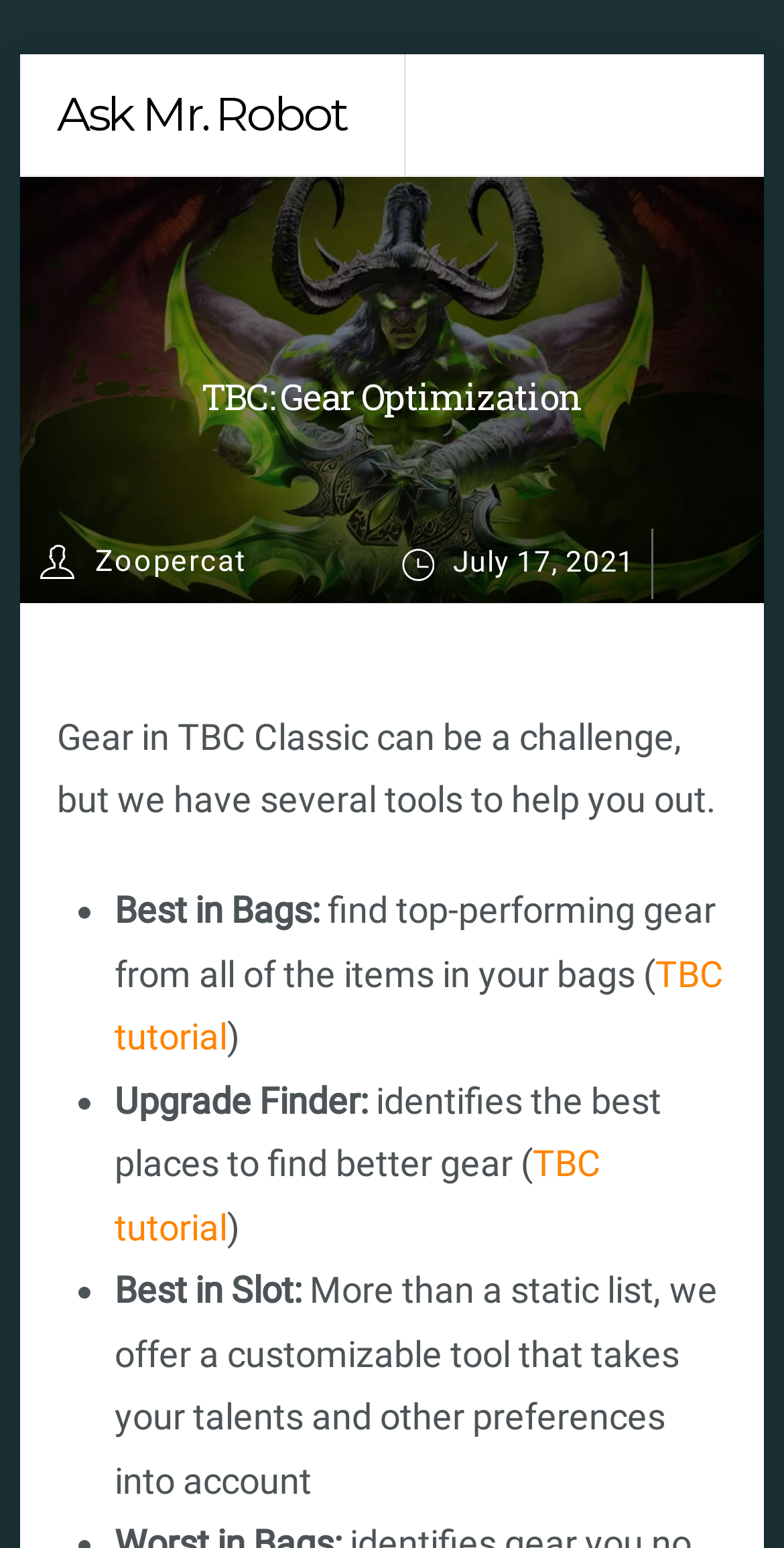What is the purpose of the 'Best in Bags' tool?
Based on the screenshot, provide a one-word or short-phrase response.

Find top-performing gear